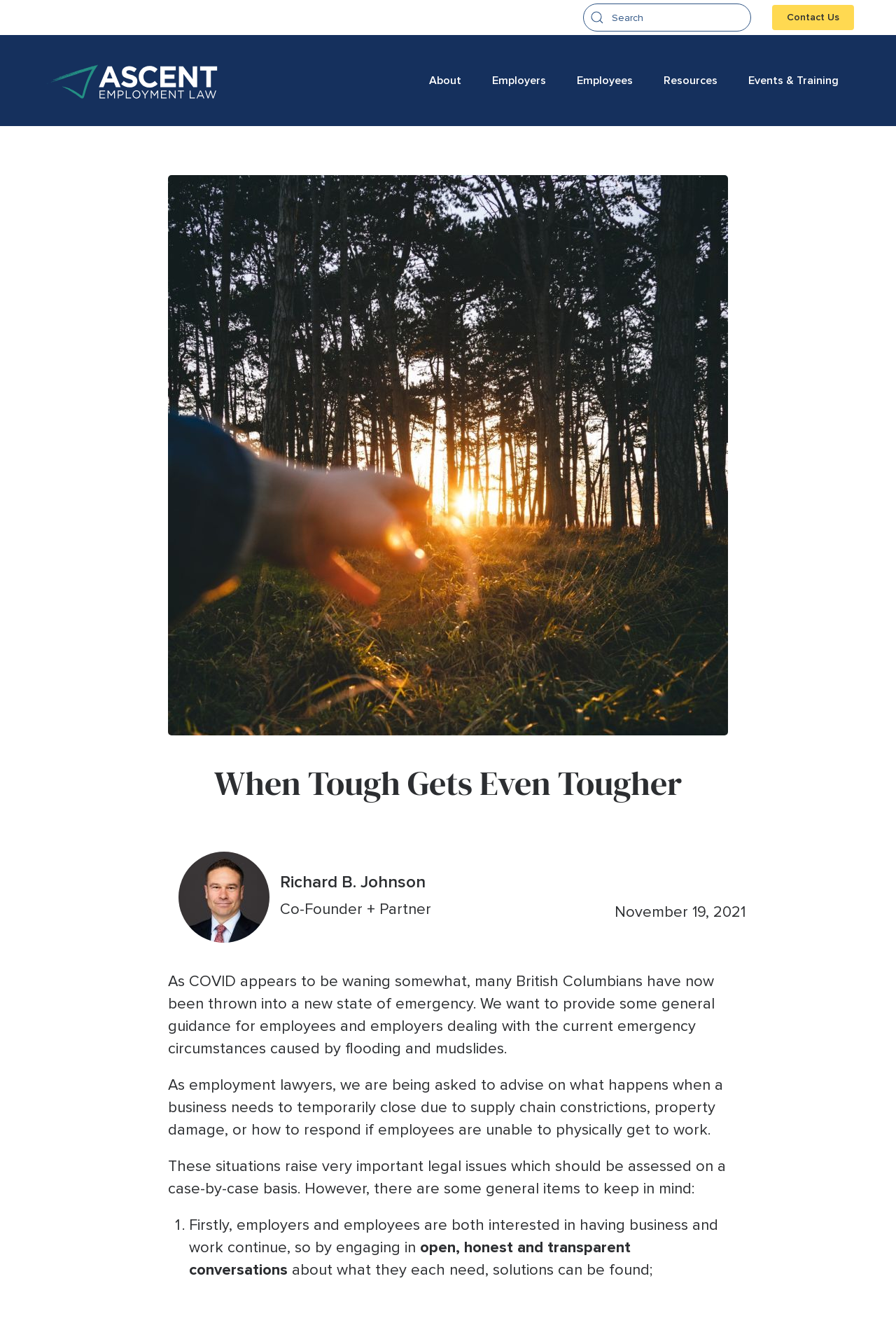Generate a comprehensive description of the webpage content.

The webpage appears to be a blog post or article from Ascent Employment Law, with a title "When Tough Gets Even Tougher". At the top left, there is a link to "Skip to main content". On the top right, there is a search bar with a magnifying glass icon. Next to the search bar, there is a link to "Contact Us".

Below the search bar, there is a navigation menu with buttons for "About", "Employers", "Employees", "Resources", and "Events & Training". Each of these buttons has a dropdown menu.

The main content of the page starts with a heading "When Tough Gets Even Tougher" followed by a subheading "Richard B. Johnson, Co-Founder + Partner". The date "November 19, 2021" is displayed below the subheading.

The article begins with a paragraph discussing the current state of emergency in British Columbia due to flooding and mudslides, and how Ascent Employment Law wants to provide general guidance for employees and employers dealing with the situation. The article then goes on to discuss the legal issues that arise when a business needs to temporarily close due to supply chain constrictions or property damage, and how to respond if employees are unable to physically get to work.

The article is divided into sections, with a numbered list starting with "1." The first point discusses the importance of open, honest, and transparent conversations between employers and employees to find solutions.